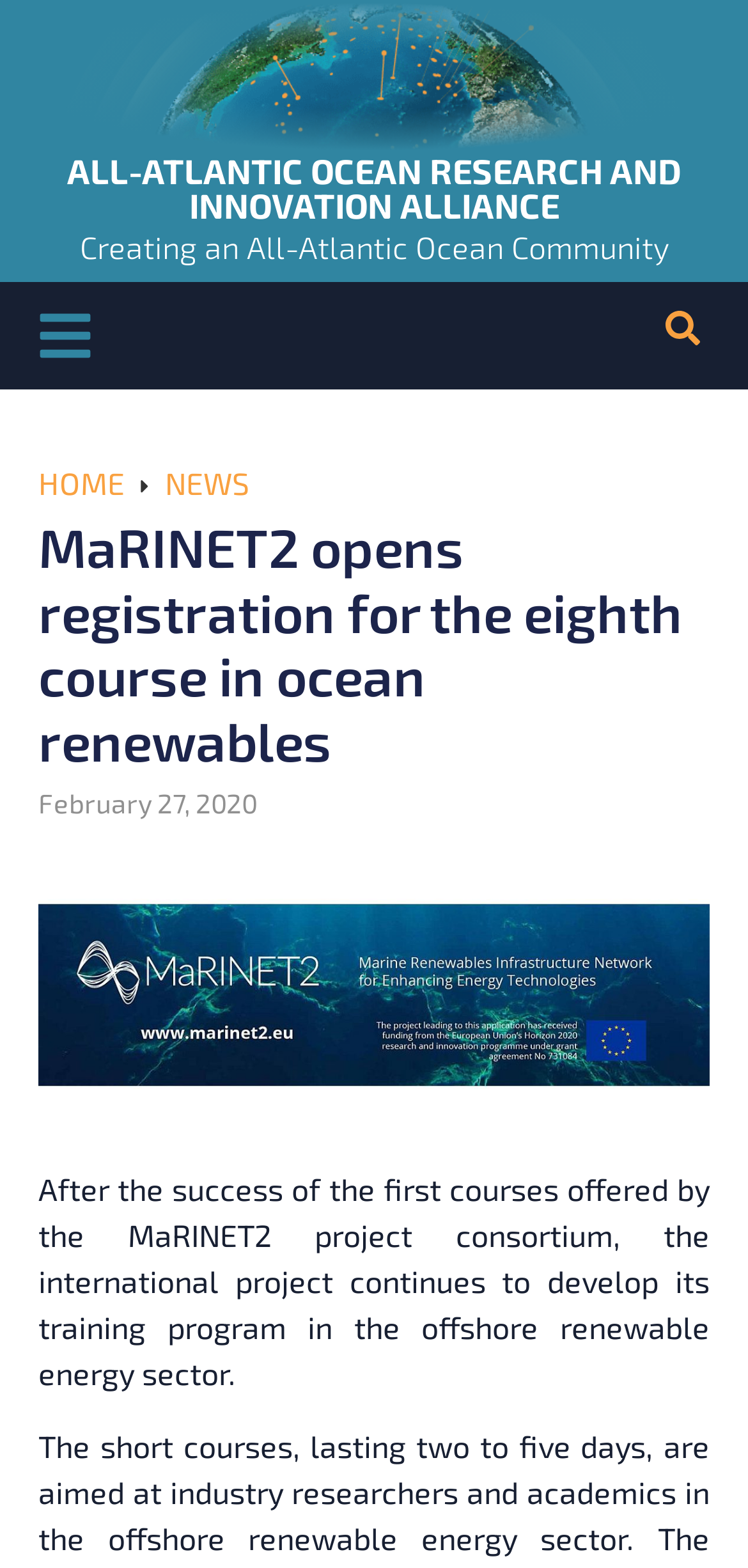What is the headline of the webpage?

MaRINET2 opens registration for the eighth course in ocean renewables